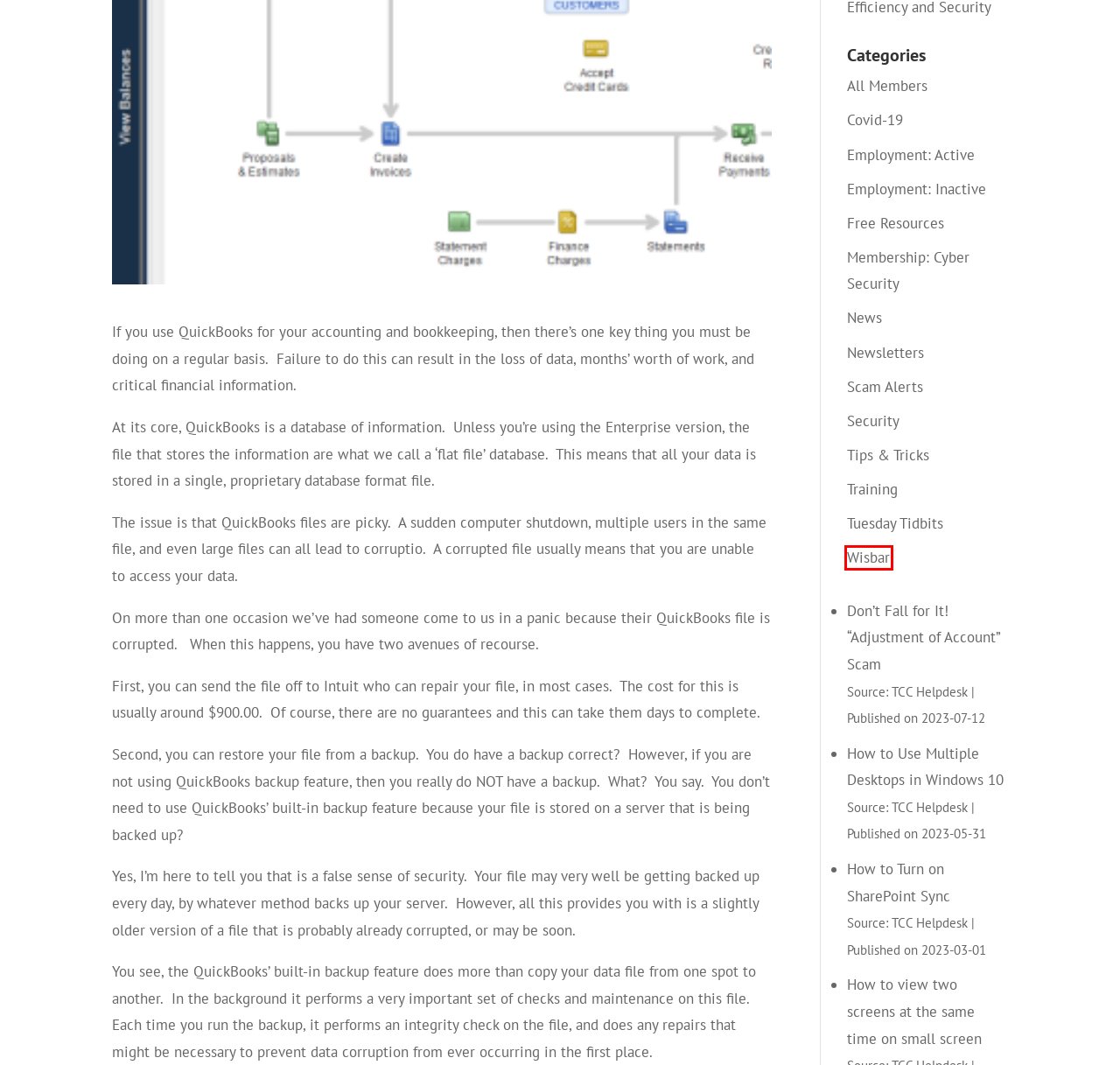You are given a screenshot of a webpage with a red bounding box around an element. Choose the most fitting webpage description for the page that appears after clicking the element within the red bounding box. Here are the candidates:
A. Security Archives | The Computer Center
B. All Members Archives | The Computer Center
C. Tips & Tricks Archives | The Computer Center
D. How to Use Multiple Desktops in Windows 10 | Janesville | Delavan | Beloit
E. Employment: Inactive Archives | The Computer Center
F. Wisbar Archives | The Computer Center
G. Employment: Active Archives | The Computer Center
H. Membership: Cyber Security Archives | The Computer Center

F